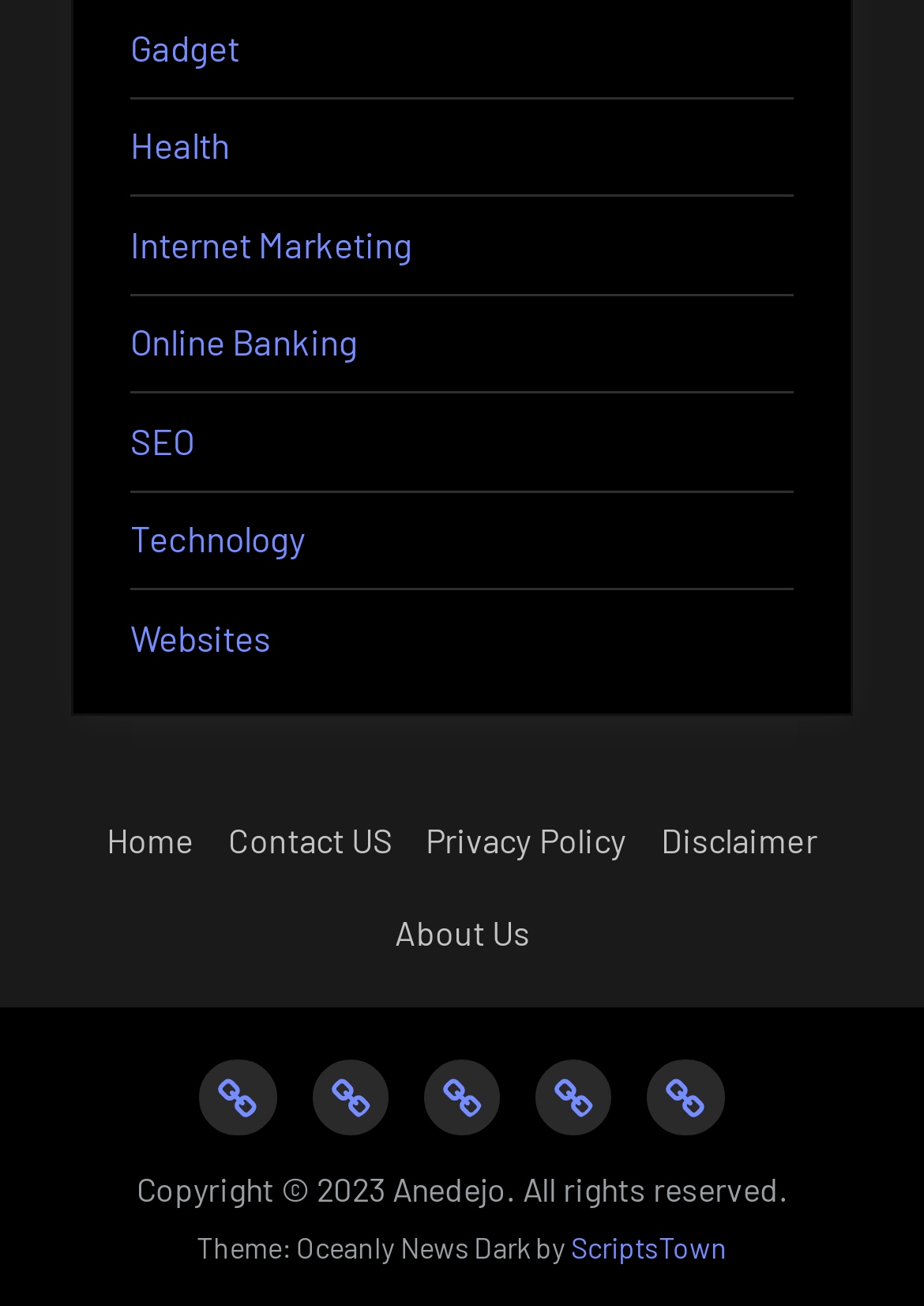Identify the bounding box coordinates of the specific part of the webpage to click to complete this instruction: "Click on Gadget".

[0.141, 0.02, 0.259, 0.052]